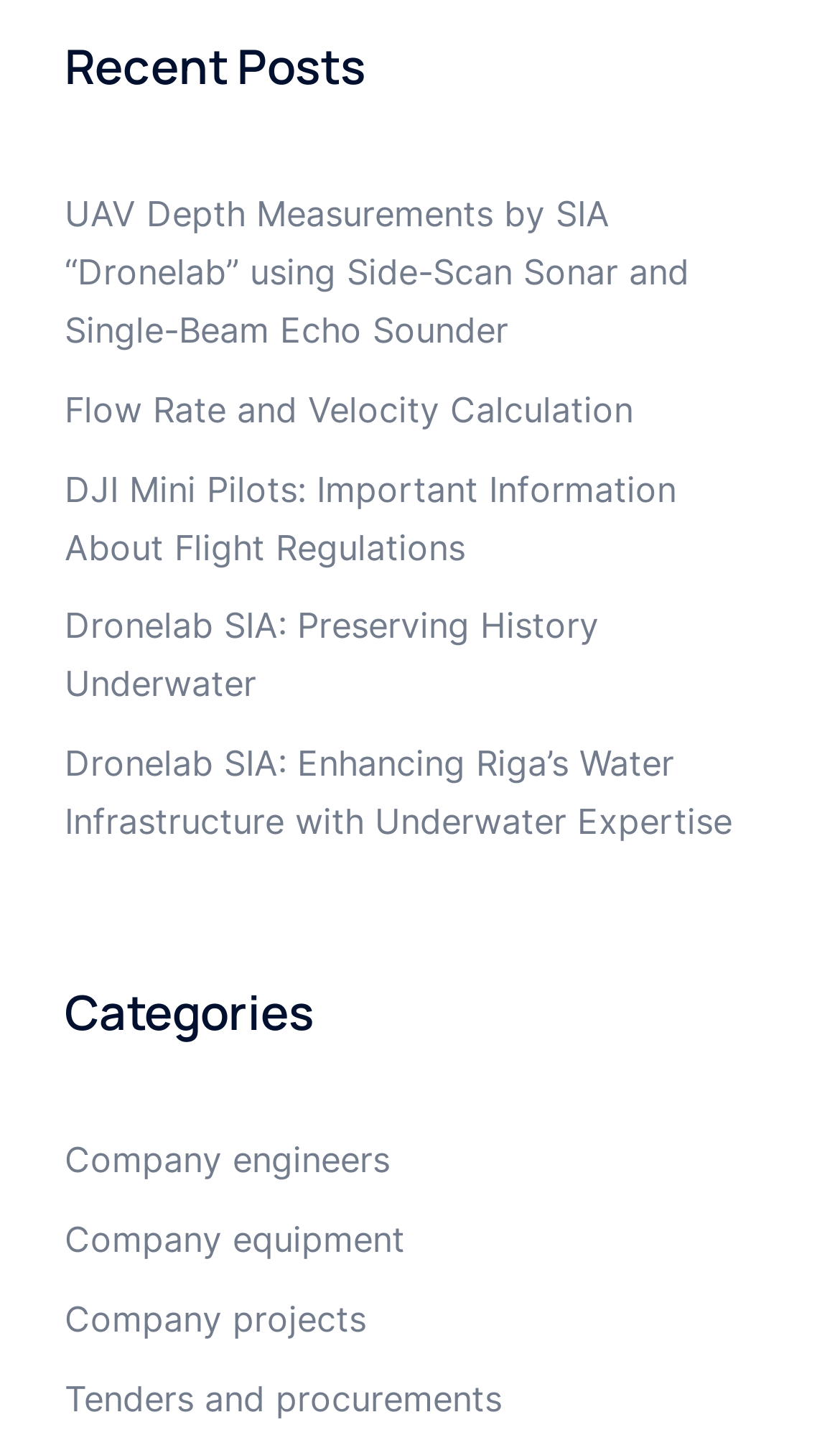Please locate the bounding box coordinates for the element that should be clicked to achieve the following instruction: "View recent posts". Ensure the coordinates are given as four float numbers between 0 and 1, i.e., [left, top, right, bottom].

[0.077, 0.024, 0.923, 0.105]